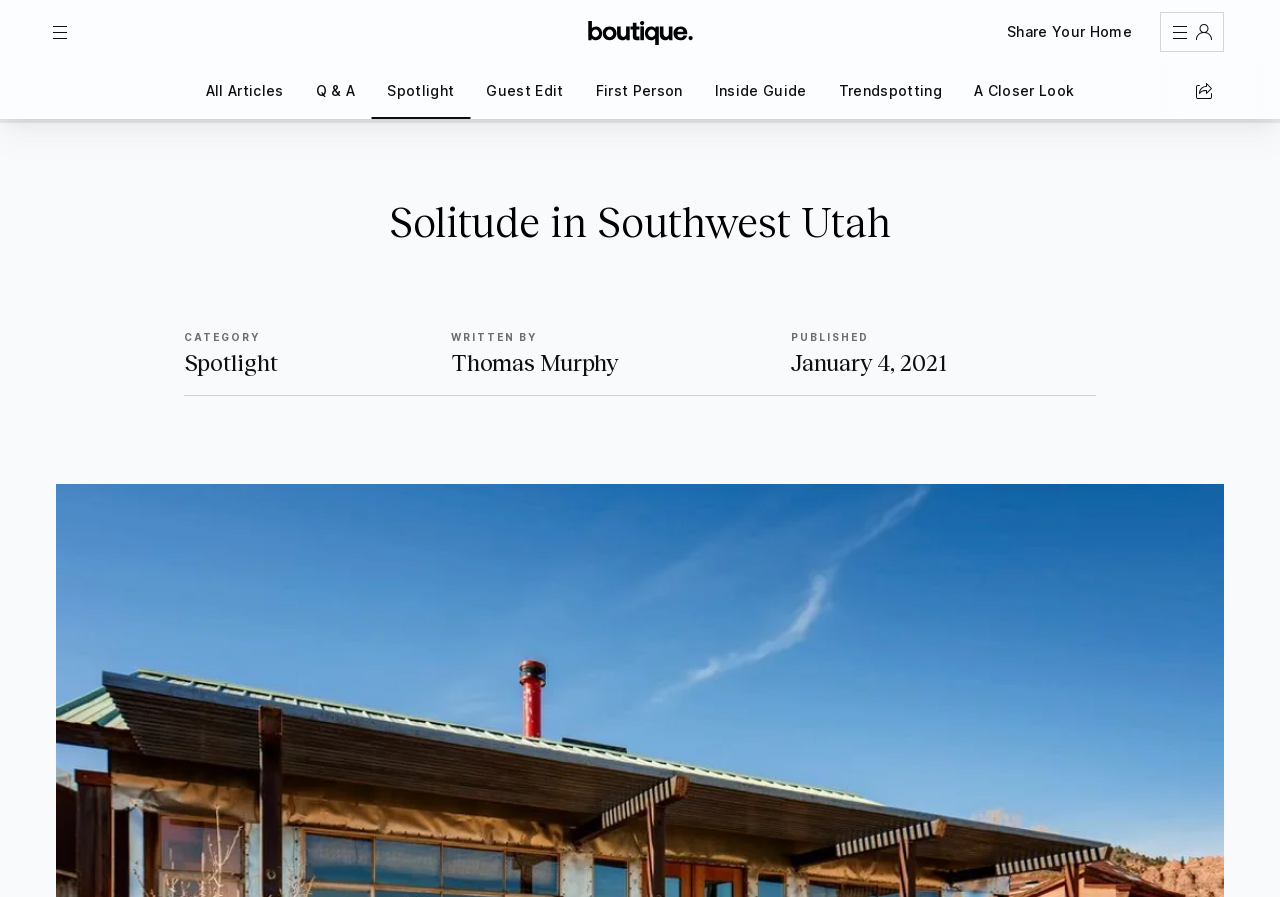Reply to the question below using a single word or brief phrase:
What is the category of the article 'Solitude in Southwest Utah'?

Spotlight